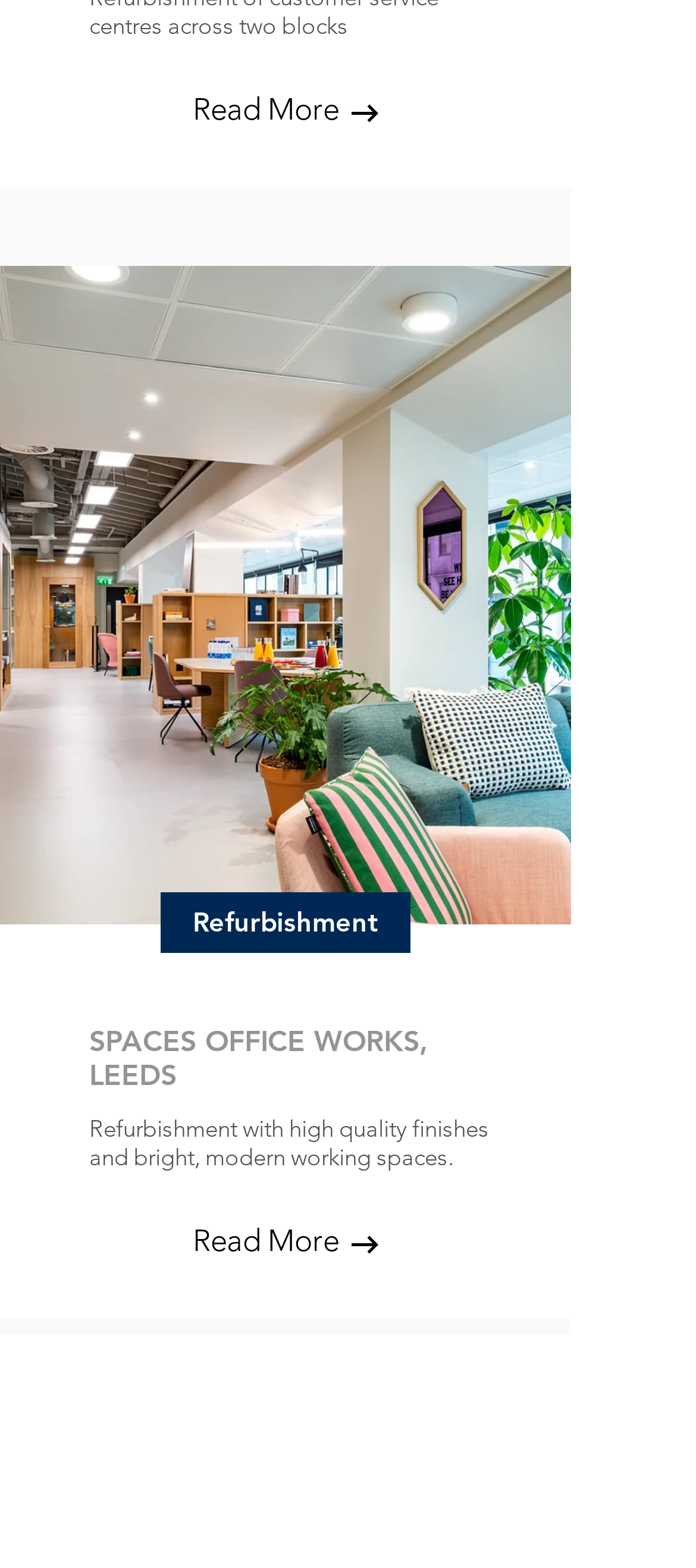What policy is linked at the bottom of the page?
Provide an in-depth answer to the question, covering all aspects.

The policy linked at the bottom of the page is the Group Privacy Policy, which is indicated by a link element with the text 'Group Privacy Policy' located at [0.198, 0.909, 0.583, 0.93]. This link is part of a sentence 'View our Group Privacy Policy and Statement on Modern Slavery'.